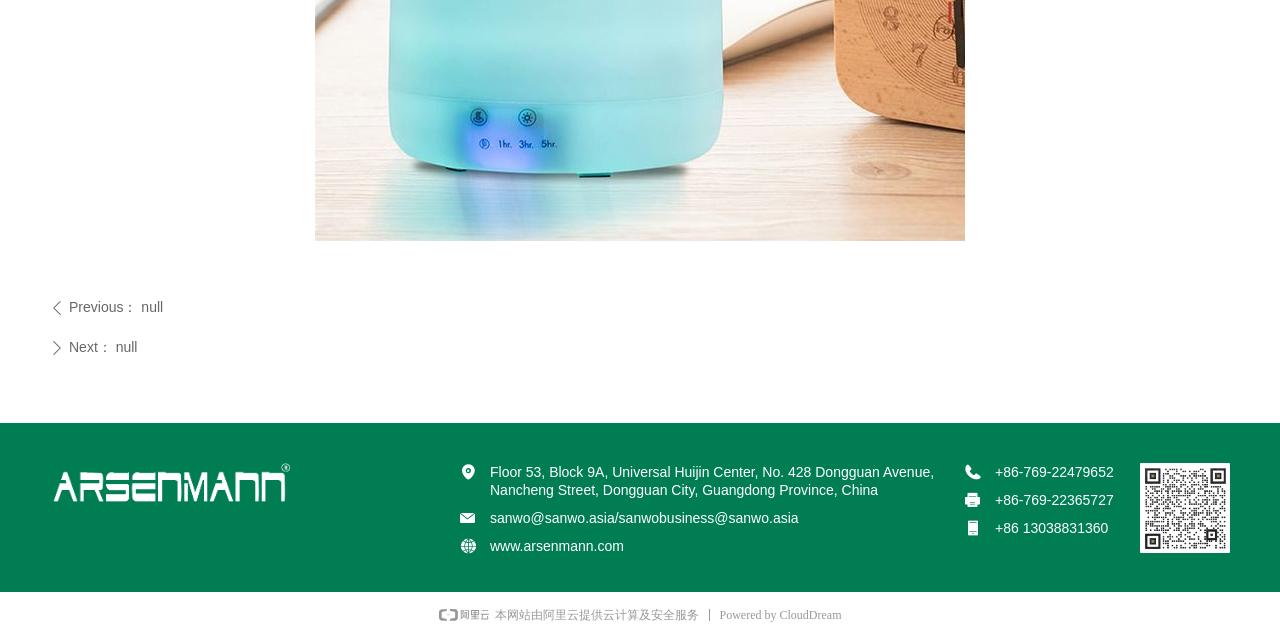Locate the bounding box coordinates of the element's region that should be clicked to carry out the following instruction: "View company address". The coordinates need to be four float numbers between 0 and 1, i.e., [left, top, right, bottom].

[0.359, 0.73, 0.742, 0.787]